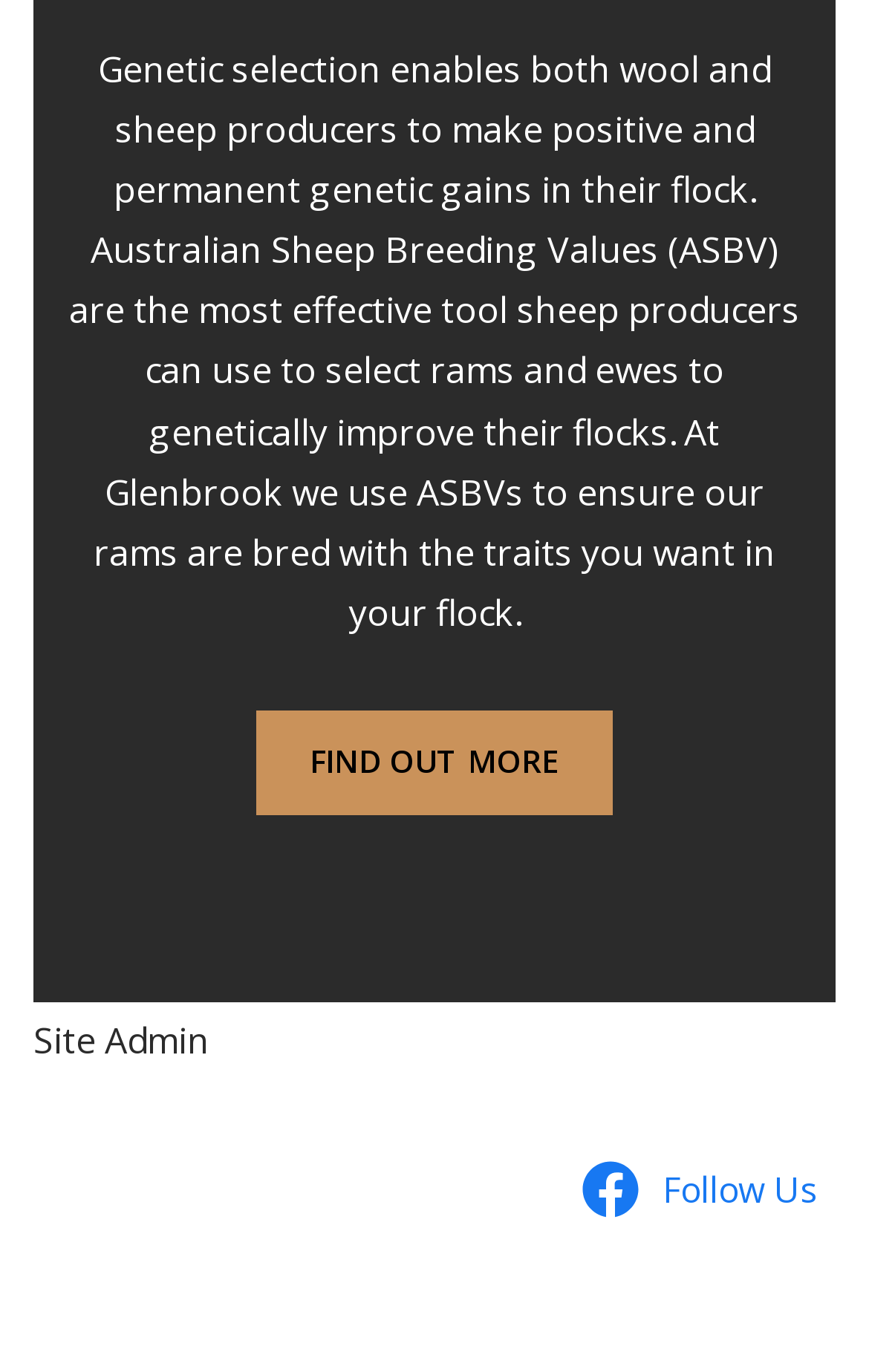What is the call-to-action on the page?
Answer briefly with a single word or phrase based on the image.

FIND OUT MORE